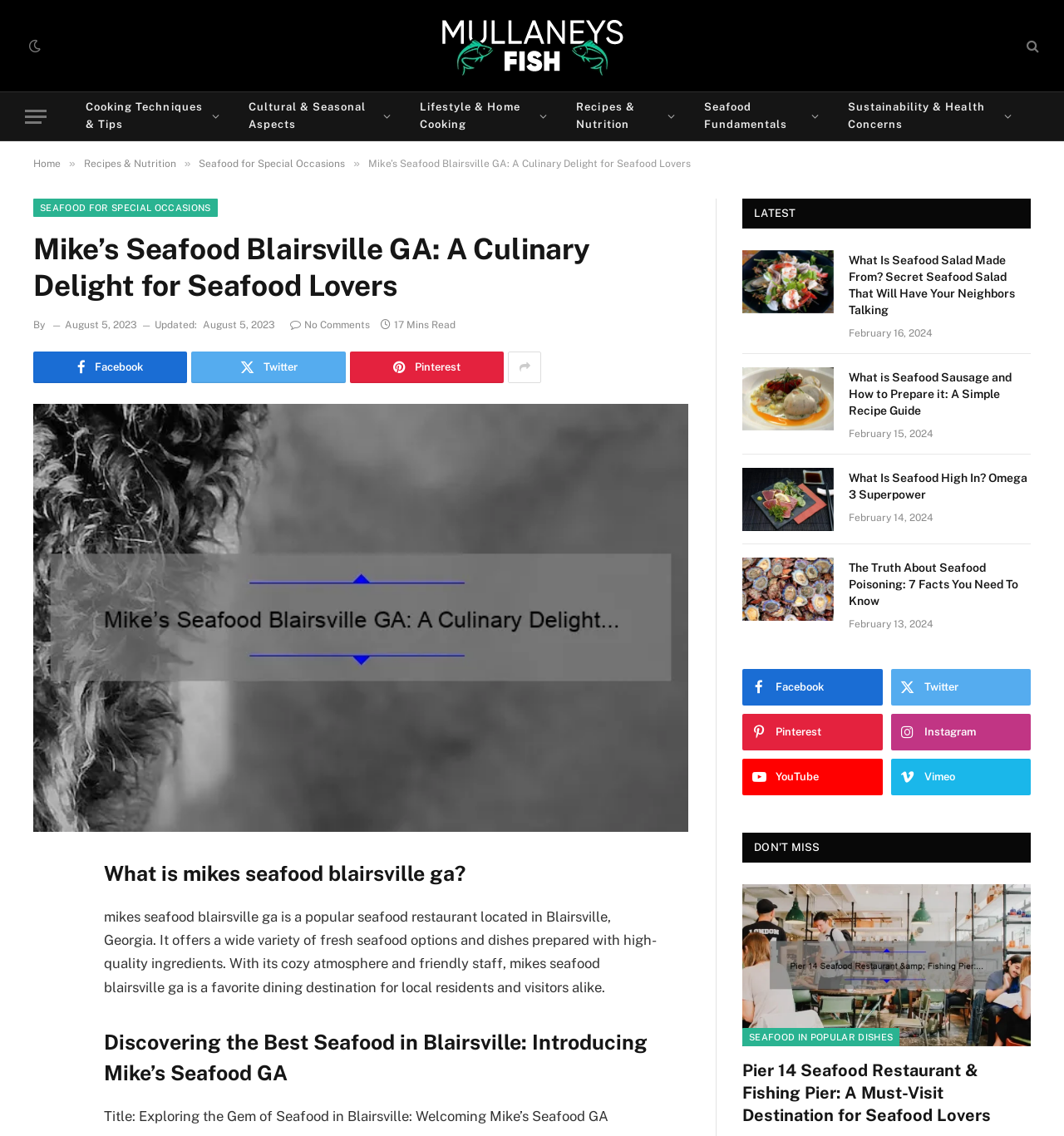Please provide a comprehensive response to the question below by analyzing the image: 
What is the date of the second article under 'LATEST'?

The second article under 'LATEST' has a time element with the text 'February 15, 2024', indicating the date of the article.